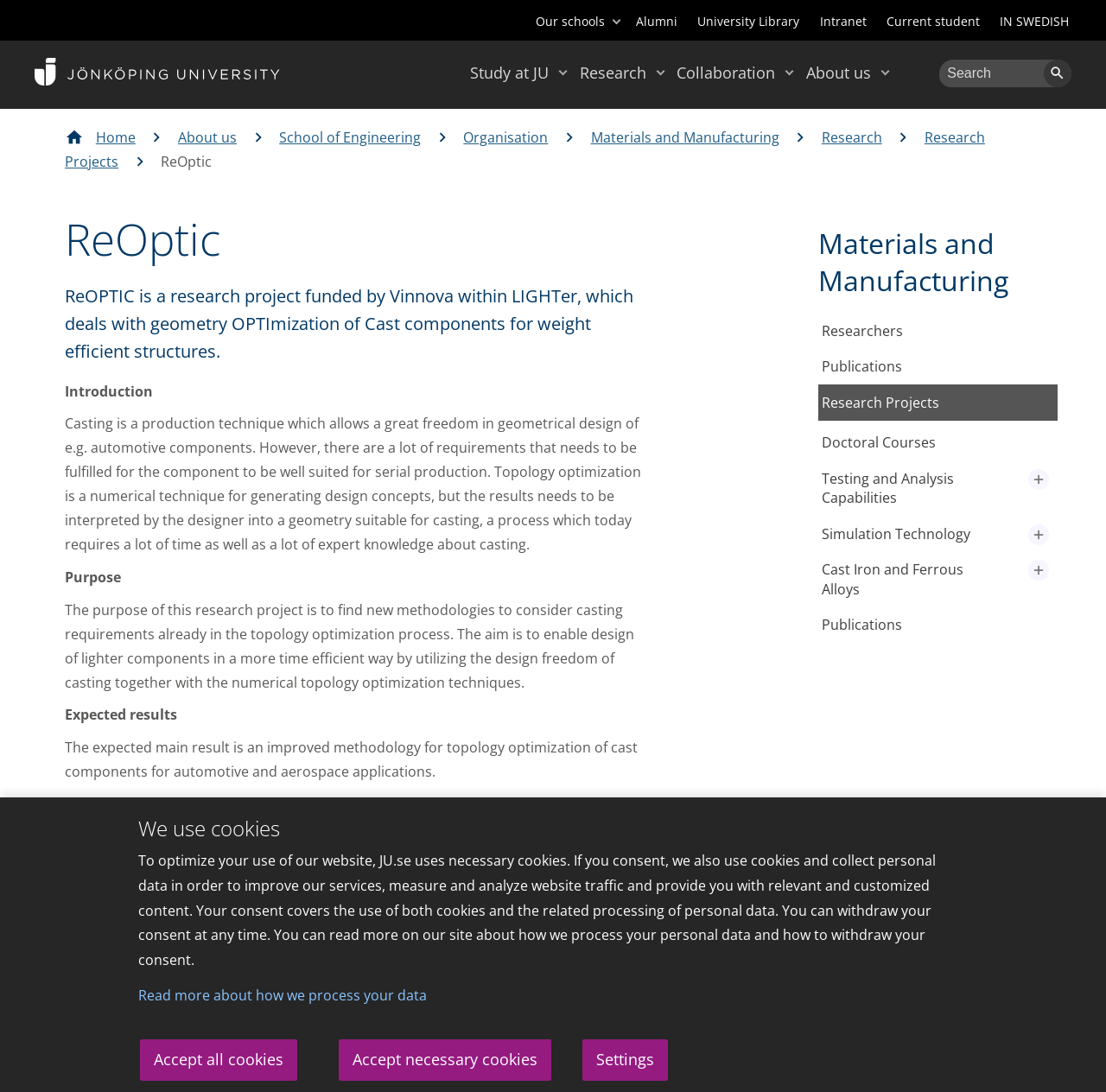How many collaboration partners are listed for the ReOptic research project?
Provide a thorough and detailed answer to the question.

The collaboration partners listed for the ReOptic research project are Volvo Car Group, GKN Aerospace Sweden AB, Holsbyverken i Vetlanda AB, Altair Engineering AB, Fundo Components AB, Novacast Systems AB, Swerea SWECAST AB, and School of Engineering, Jönköping University, which are listed in the 'Collaboration partners' section of the webpage.